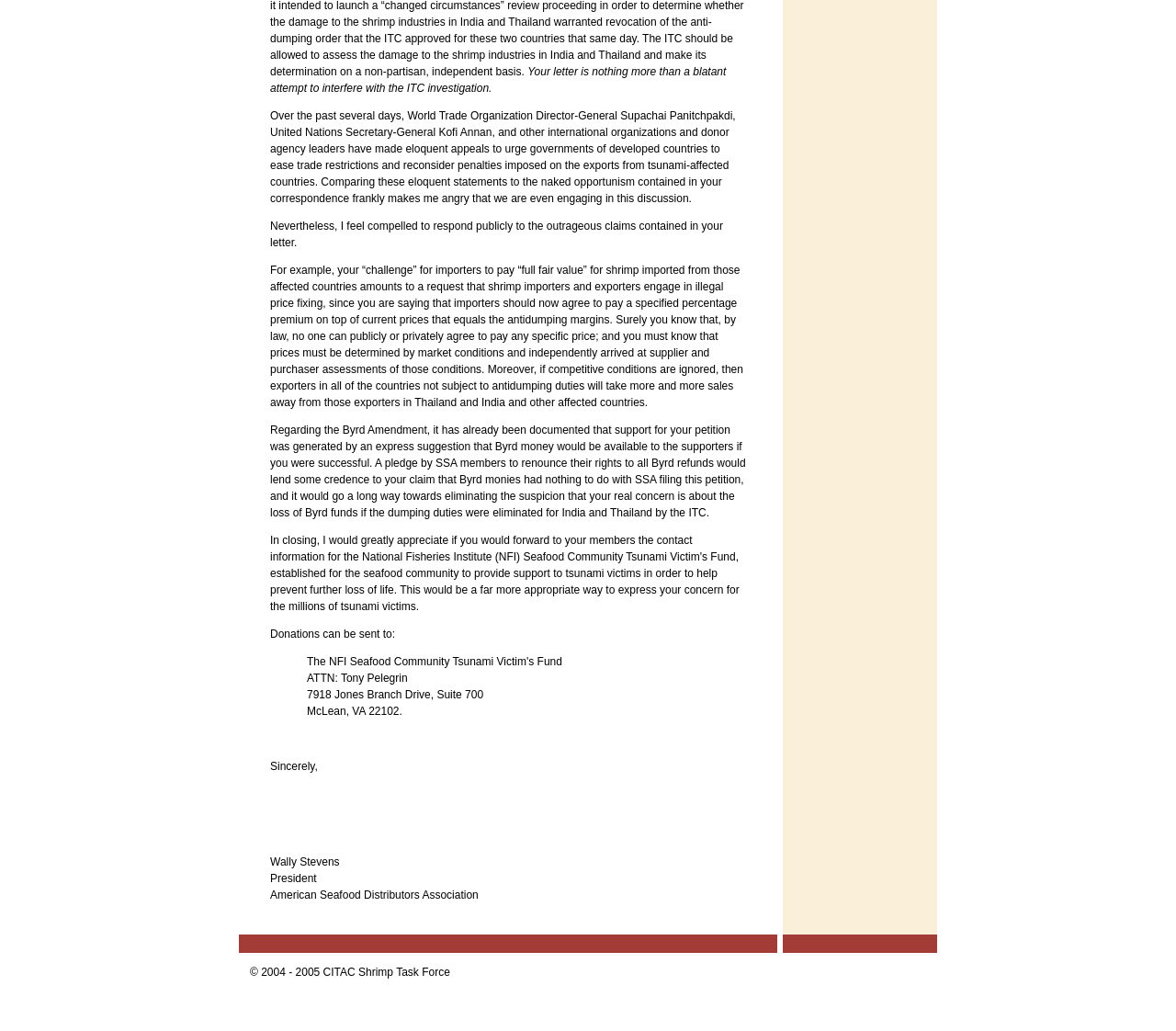Identify the coordinates of the bounding box for the element described below: "www.offshoreflash.com". Return the coordinates as four float numbers between 0 and 1: [left, top, right, bottom].

[0.698, 0.977, 0.77, 0.986]